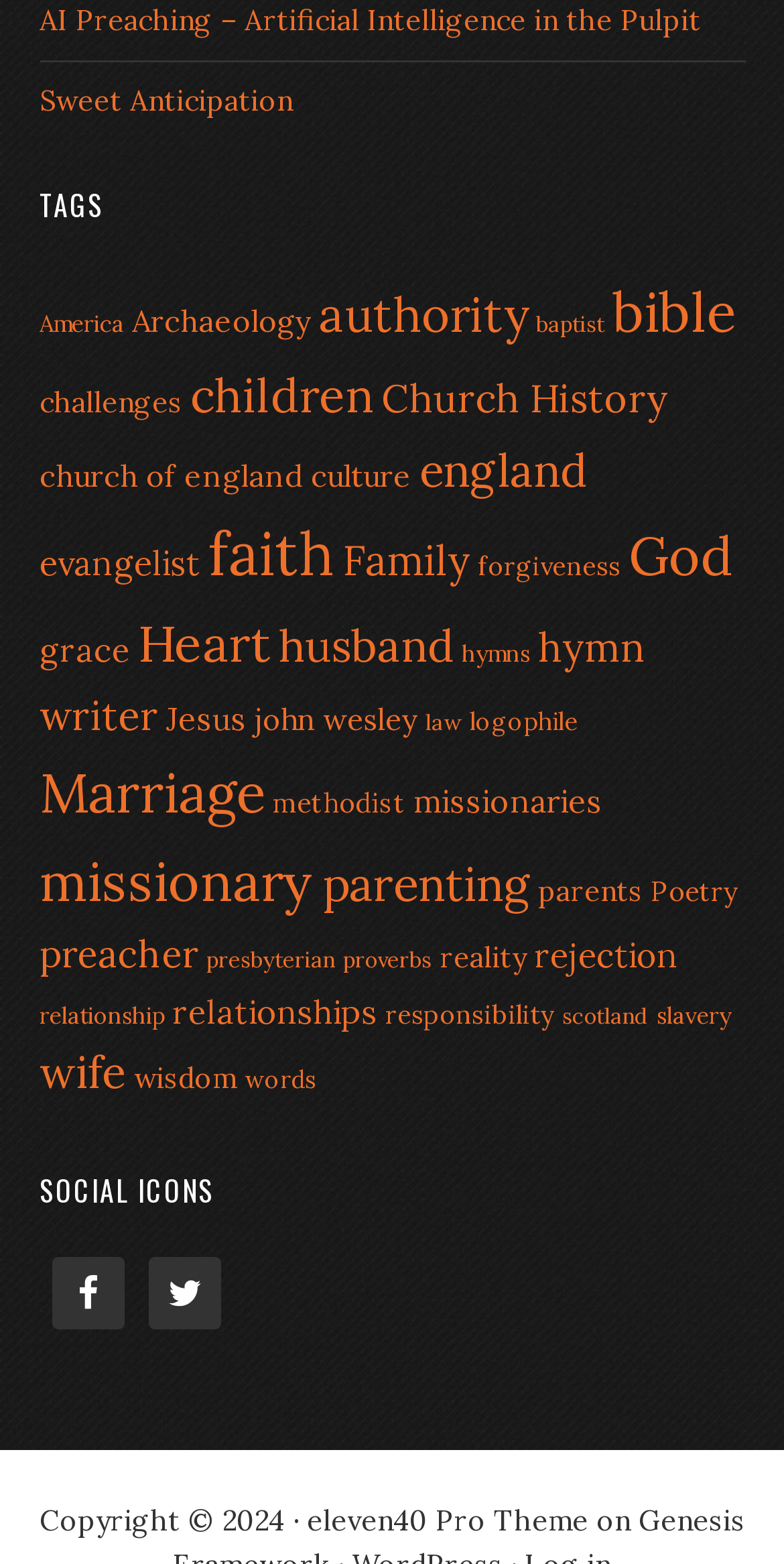Determine the bounding box coordinates of the target area to click to execute the following instruction: "Click on the 'TAGS' heading."

[0.05, 0.12, 0.95, 0.142]